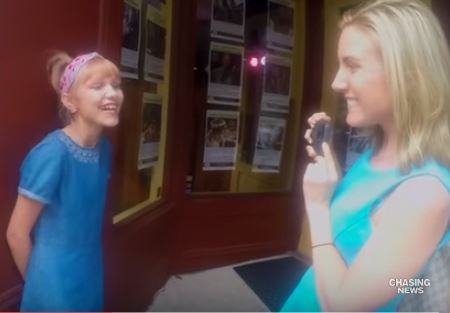Generate an elaborate caption that includes all aspects of the image.

In this vibrant scene, two young girls share a joyful moment outside a theater. The girl on the left, wearing a bright blue dress and a charming headband, beams with delight as she laughs, creating a lighthearted atmosphere. The girl on the right, dressed in a matching blue dress, holds a microphone and is captured in the act of engaging in conversation, possibly conducting an interview or sharing a story. This candid interaction showcases the excitement and innocence of youth, reflecting the moment when dreams of artistic expression come alive. The backdrop of the theater adds a touch of glamour, setting the stage for their aspirations in the world of performance and creativity. The image encapsulates the spirit of camaraderie and the budding potential of young talent.